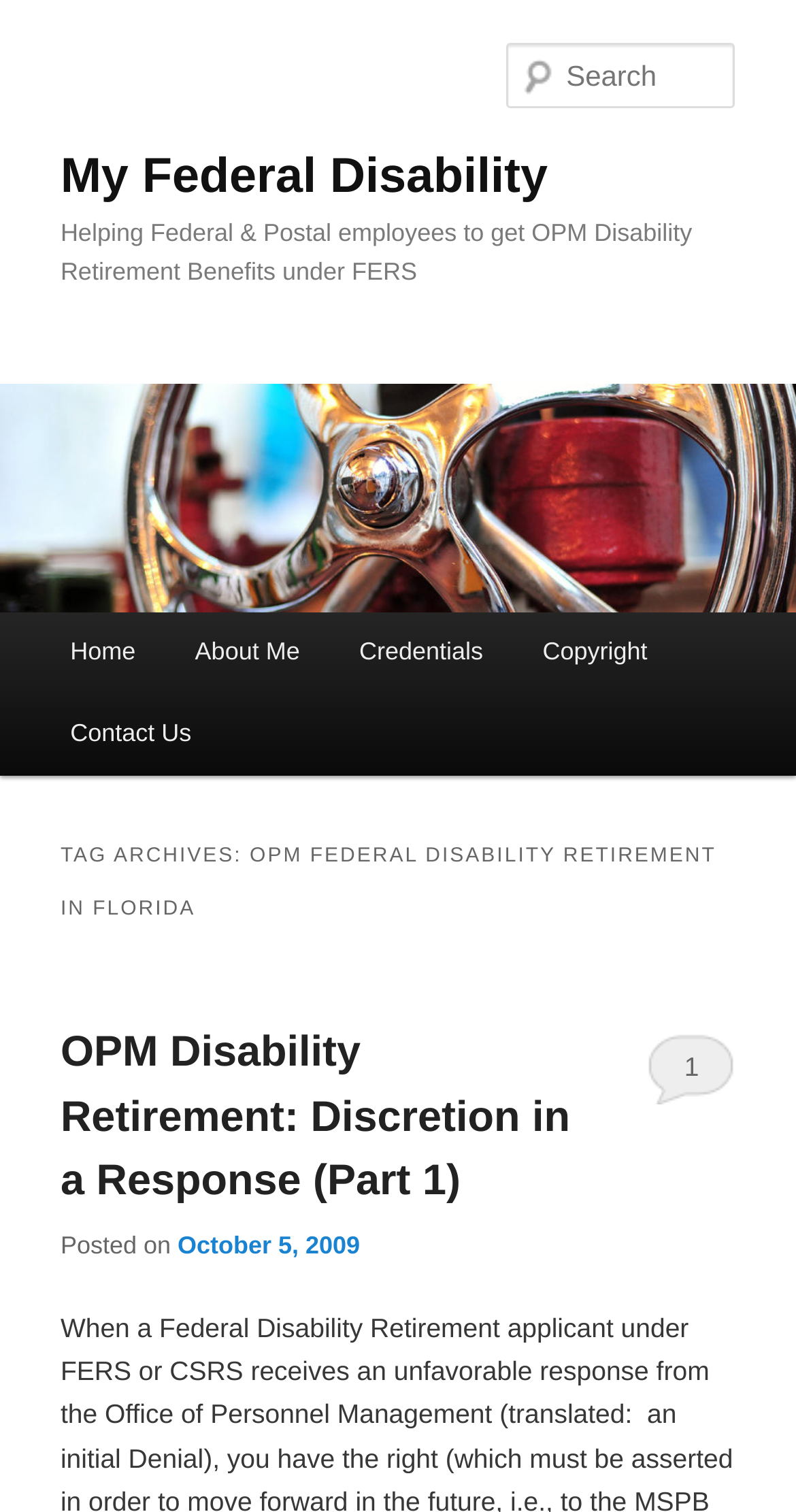Determine the bounding box coordinates of the region to click in order to accomplish the following instruction: "go to home page". Provide the coordinates as four float numbers between 0 and 1, specifically [left, top, right, bottom].

[0.051, 0.405, 0.208, 0.459]